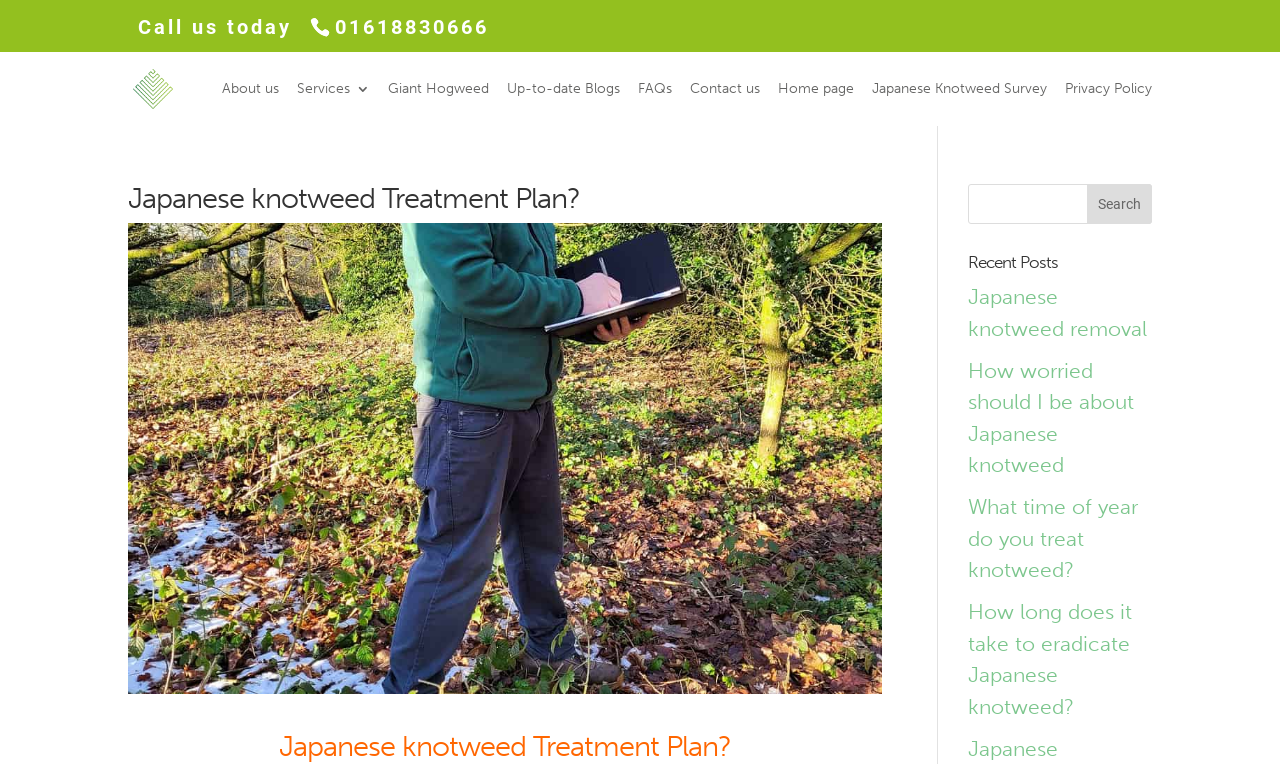Find the bounding box coordinates for the area that should be clicked to accomplish the instruction: "Learn about our services".

[0.232, 0.107, 0.289, 0.165]